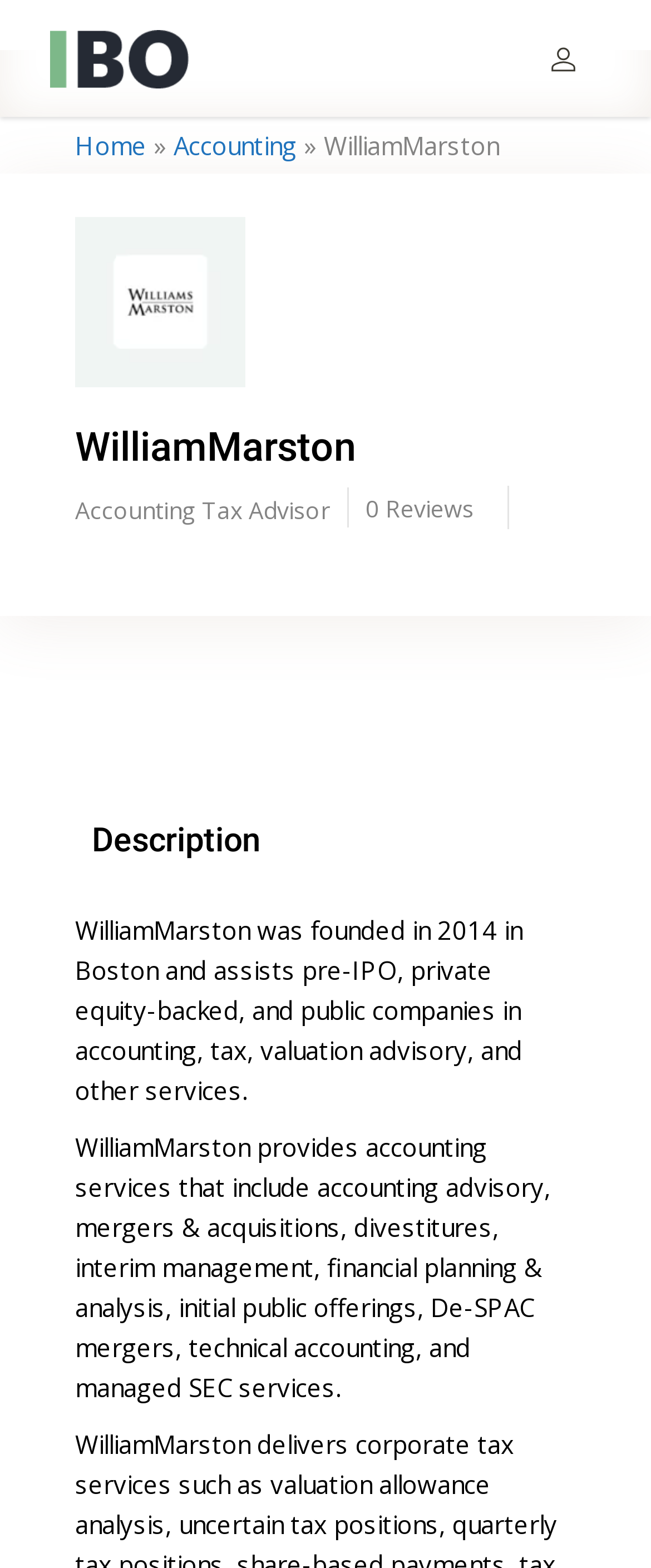Summarize the webpage with intricate details.

The webpage is about WilliamMarston, a company that provides accounting, tax, and valuation advisory services to pre-IPO, private equity-backed, and public companies. 

At the top left corner, there is a logo of the company, which is a combination of three images: 'logo', 'dark logo', and 'light logo'. 

On the top right corner, there is another image. 

The navigation menu is located at the top center, consisting of links to 'Home', 'Accounting', and other pages, separated by a '»' symbol. 

Below the navigation menu, the company name 'WilliamMarston' is displayed prominently. 

On the left side, there are two columns of links, with the top one being 'Accounting' and the bottom one being 'Tax Advisor'. 

To the right of these links, there is a section with a heading 'Description', which provides a brief overview of the company's history and services. 

Below this section, there is a detailed description of the company's accounting services, including accounting advisory, mergers & acquisitions, and other services.